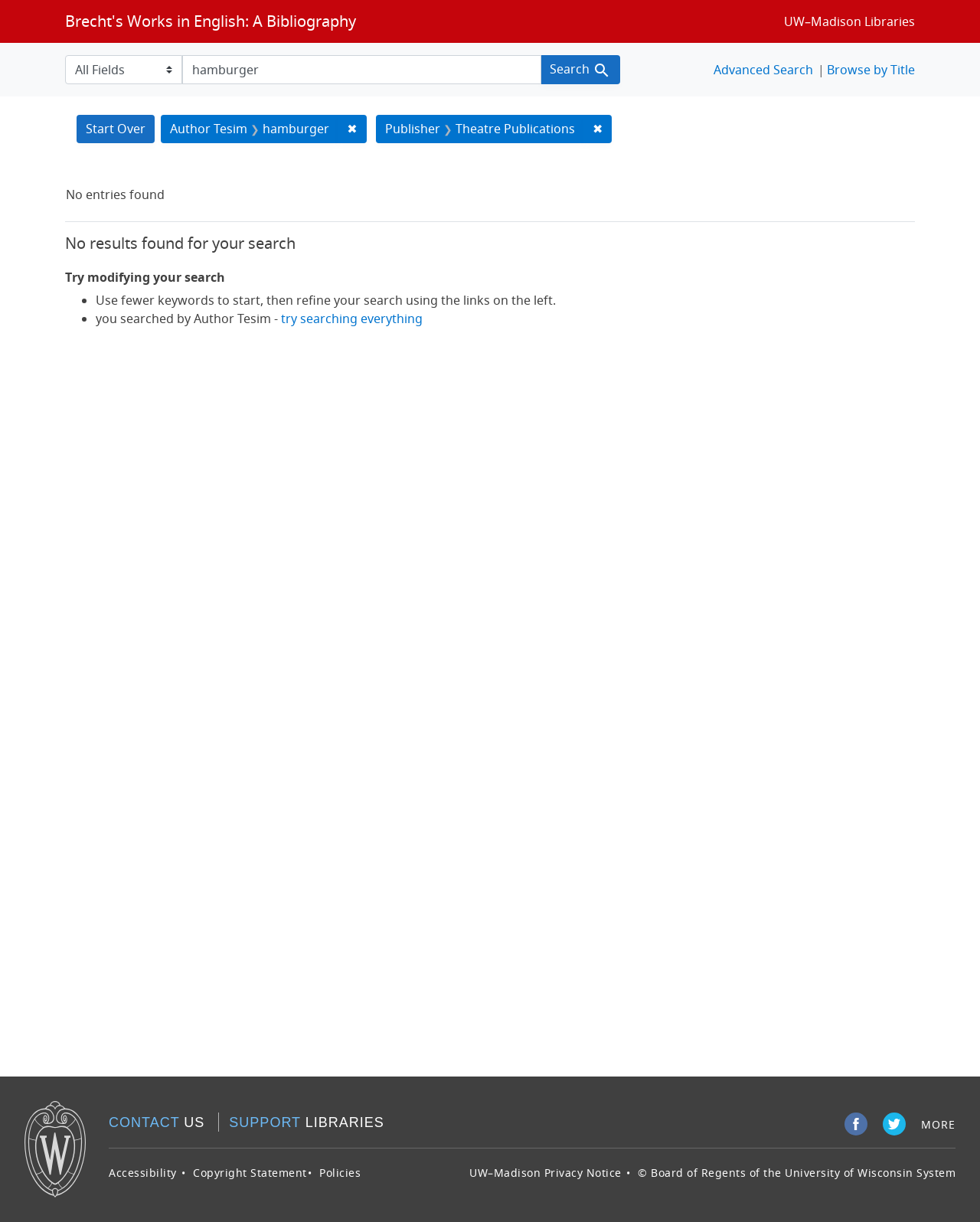Analyze and describe the webpage in a detailed narrative.

This webpage is a search results page for Brecht's Works in English: A Bibliography. At the top, there are three "Skip to" links: "Skip to search", "Skip to main content", and "Skip to first result". Below these links, there is a title "Brecht's Works in English: A Bibliography" and a link to "UW–Madison Libraries" at the top right corner.

The main content area is divided into two sections. The left section contains a search form with a dropdown menu, a text box, and a "Search" button. There are also links to "Advanced Search" and "Browse by Title" below the search form.

The right section displays the search results. There is a heading "Search" followed by a heading "Search Constraints". Below these headings, there are links to "Start Over" and a message "You searched for: Author Tesim: hamburger, Publisher: Theatre Publications". There are also links to remove these search constraints.

Since no results were found, there is a message "No entries found" and a heading "No results found for your search". The page suggests modifying the search by using fewer keywords and provides links to try searching everything.

At the bottom of the page, there are links to "University of Wisconsin-Madison", "CONTACT US", "SUPPORT LIBRARIES", and social media accounts. There are also links to "Accessibility", "Copyright Statement", "Policies", and "UW–Madison Privacy Notice" at the very bottom of the page.